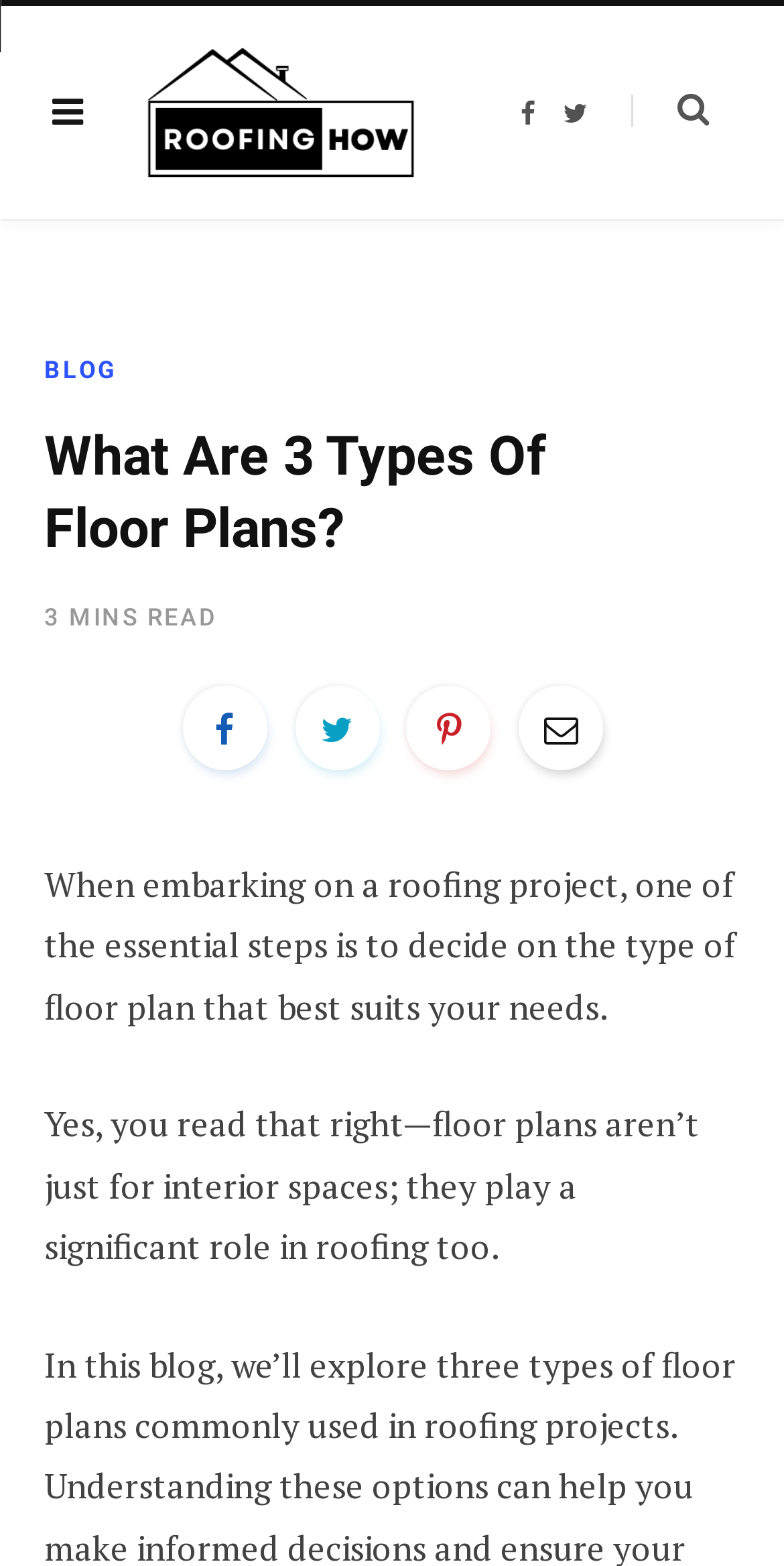Find the bounding box coordinates of the element's region that should be clicked in order to follow the given instruction: "Share on Twitter". The coordinates should consist of four float numbers between 0 and 1, i.e., [left, top, right, bottom].

[0.718, 0.064, 0.749, 0.081]